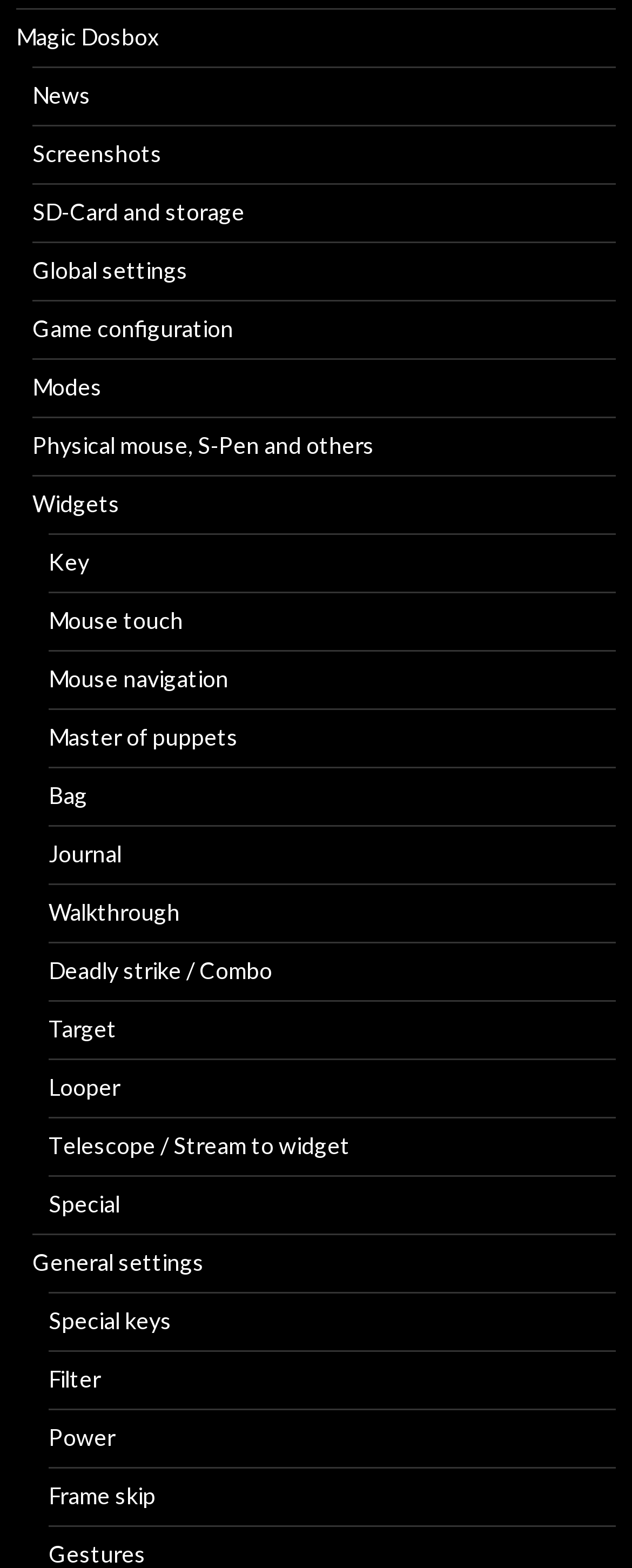Using the information shown in the image, answer the question with as much detail as possible: What is the category of the link 'SD-Card and storage'?

The link 'SD-Card and storage' is categorized under settings because it is related to storage configuration, which is a common setting in software applications.